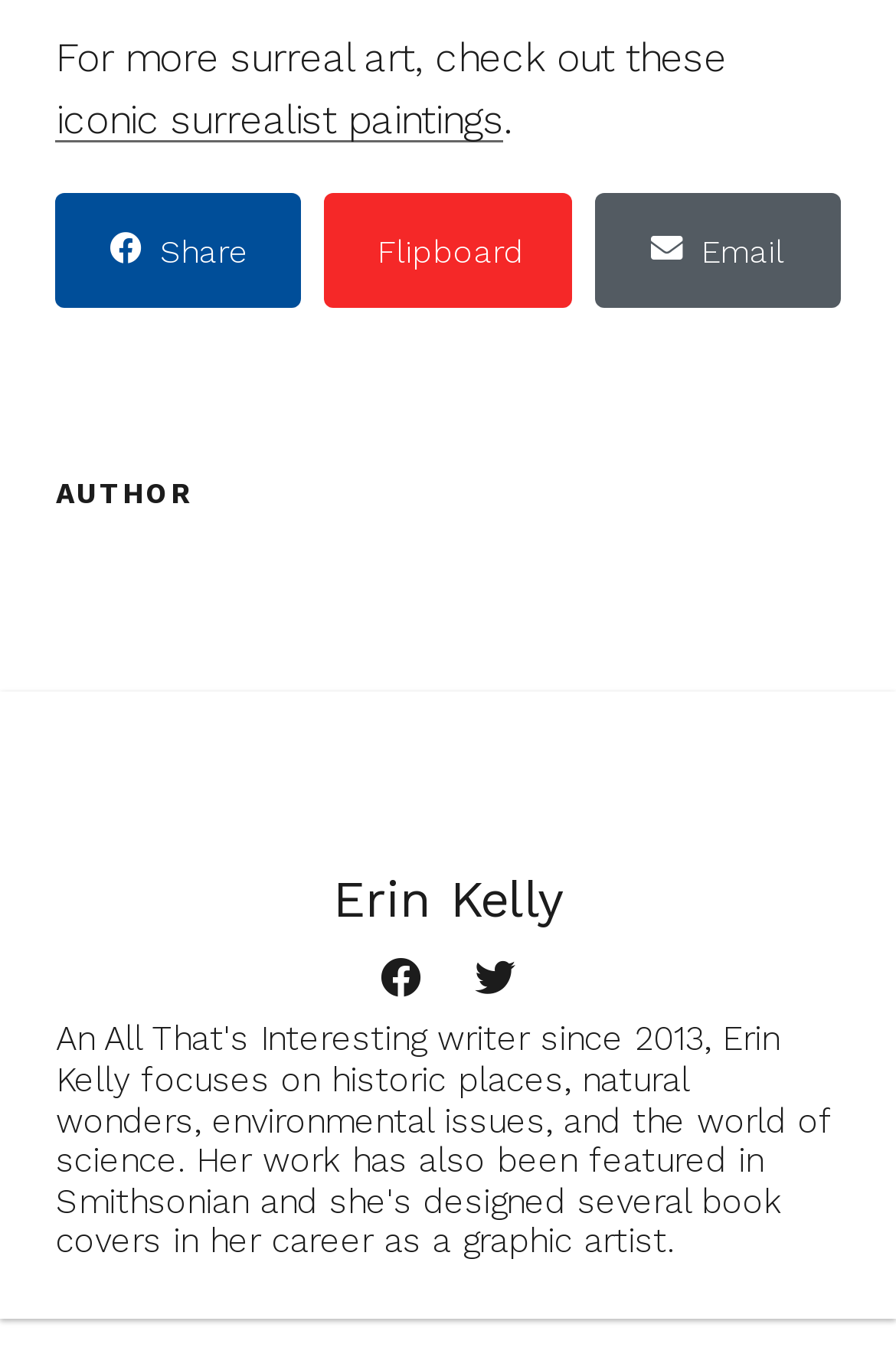Determine the bounding box coordinates of the element's region needed to click to follow the instruction: "Follow Erin Kelly on Twitter". Provide these coordinates as four float numbers between 0 and 1, formatted as [left, top, right, bottom].

[0.508, 0.685, 0.597, 0.744]